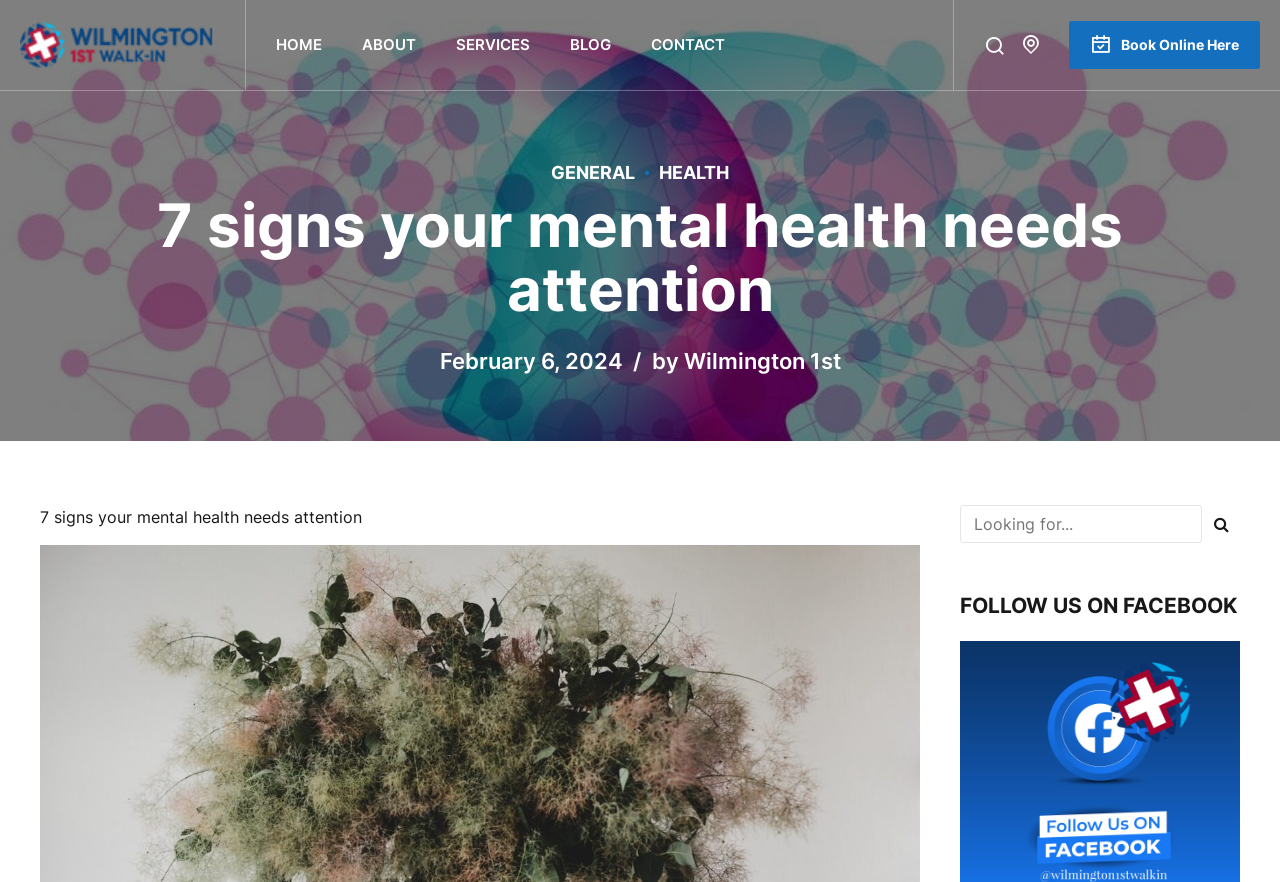Identify and provide the bounding box for the element described by: "YouTube".

None